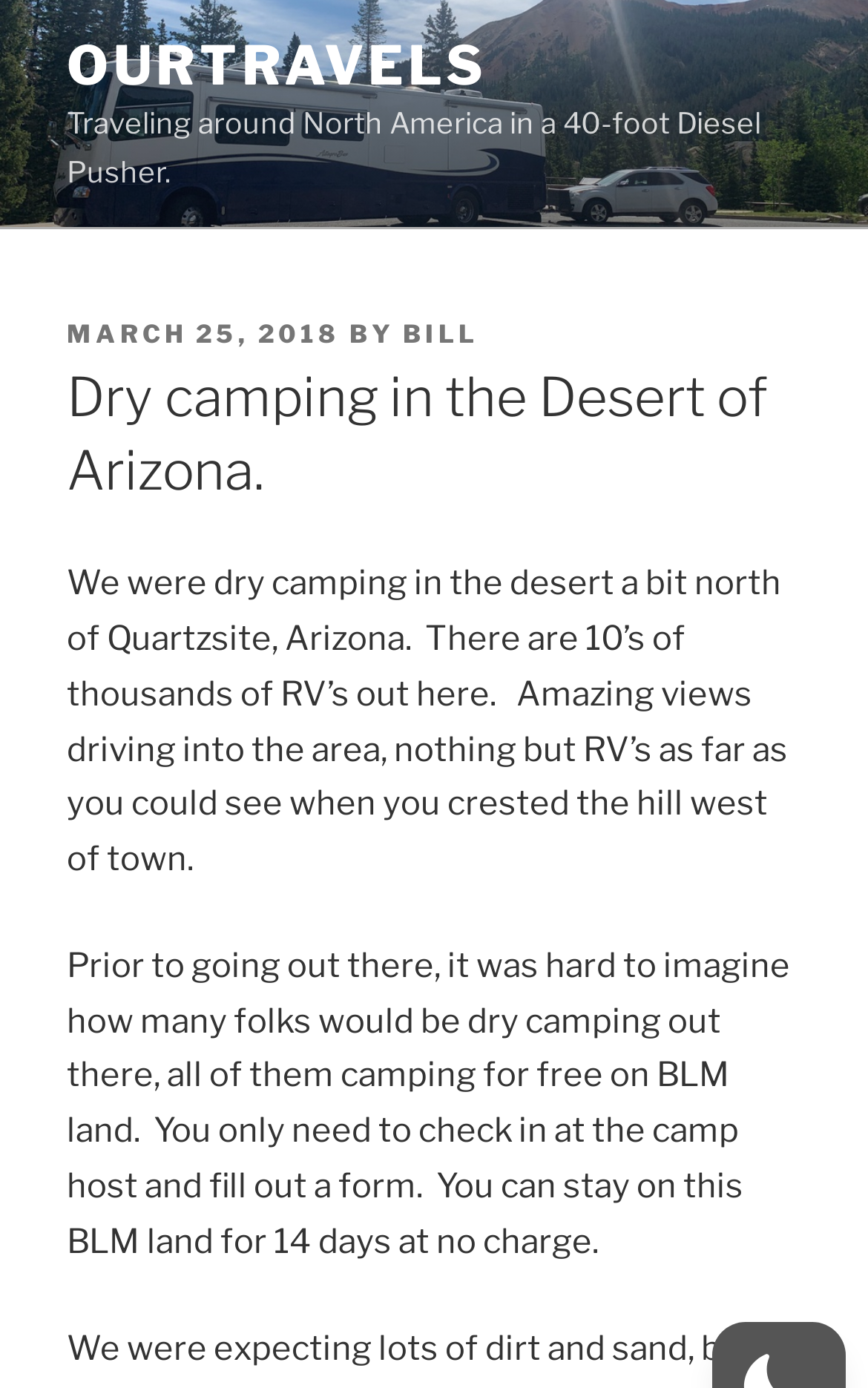Provide a comprehensive description of the webpage.

The webpage is about dry camping in the Desert of Arizona, as indicated by the title. At the top left of the page, there is a link to "OURTRAVELS" which serves as a navigation element. Below this link, there is a brief description of the website, stating that it's about traveling around North America in a 40-foot Diesel Pusher.

The main content of the page is divided into sections, with a header section that includes the posting date, "MARCH 25, 2018", and the author's name, "BILL". The title of the article, "Dry camping in the Desert of Arizona.", is displayed prominently below the header section.

The article itself is composed of two paragraphs of text, which describe the experience of dry camping in the desert near Quartzsite, Arizona. The text is positioned in the middle of the page, spanning from the top to the bottom. The first paragraph describes the scenery and the number of RVs in the area, while the second paragraph explains the process of dry camping on BLM land, including the requirement to check in with the camp host and fill out a form.